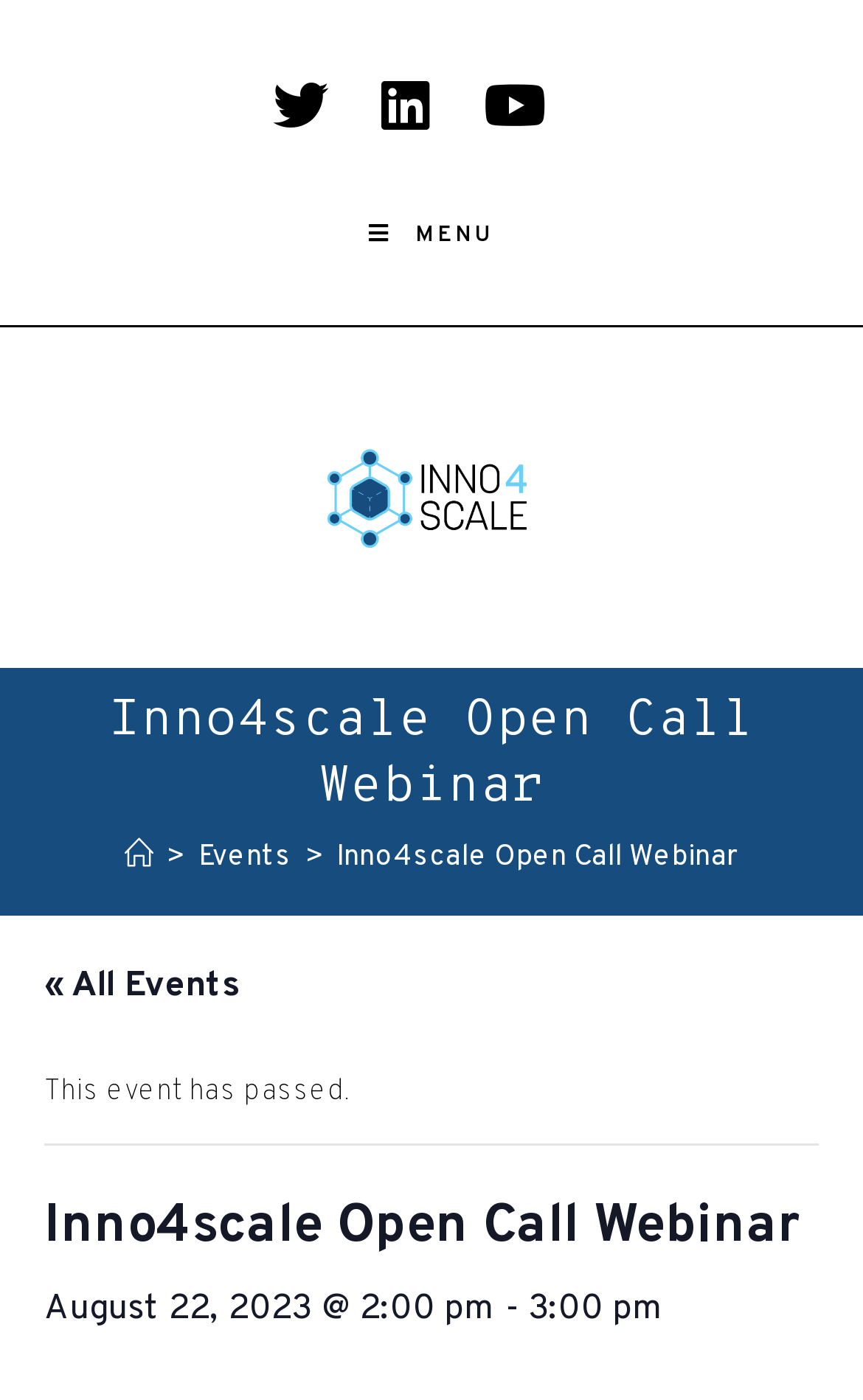Respond with a single word or phrase:
What is the navigation path to this event?

Home > Events > Inno4scale Open Call Webinar